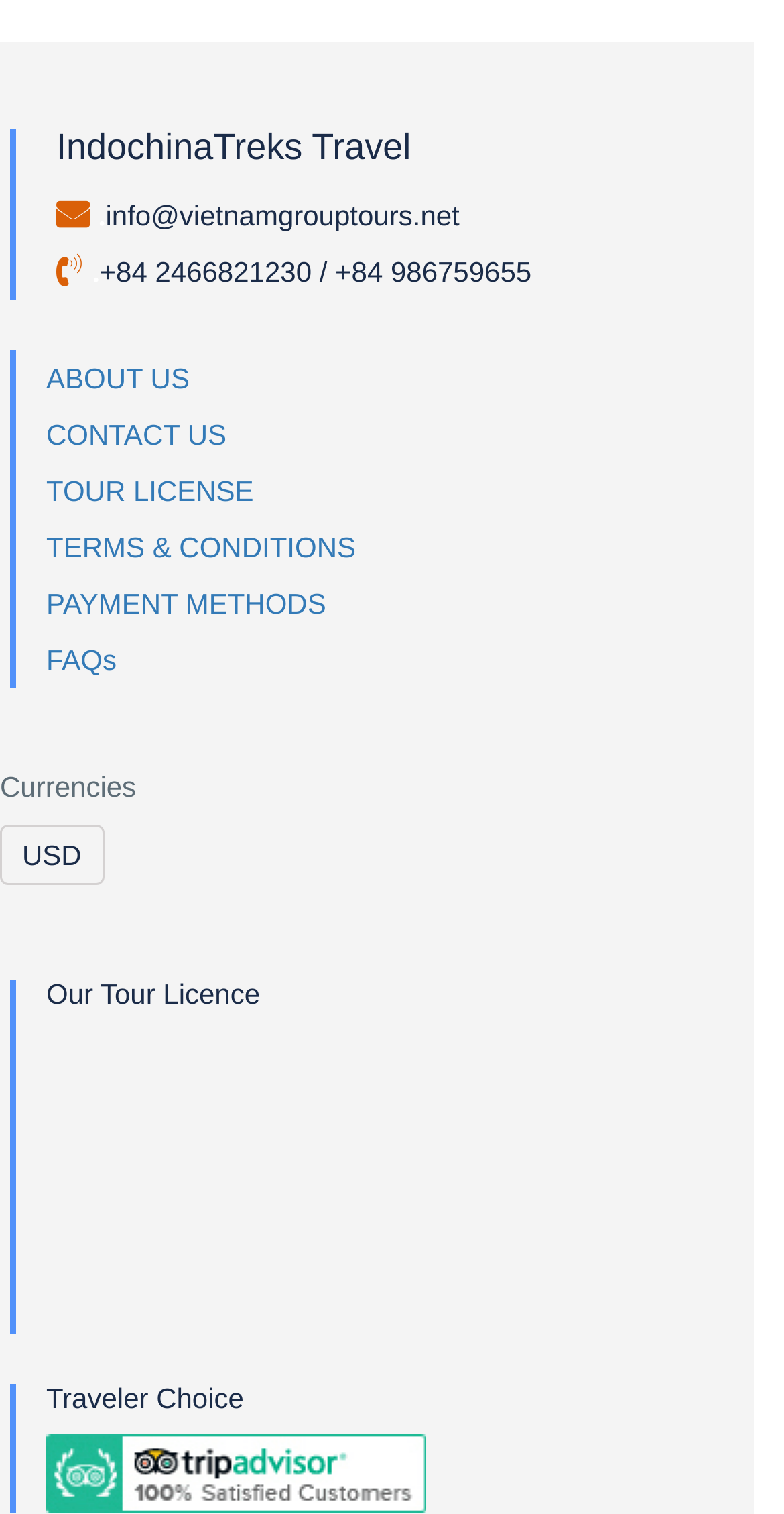Please find the bounding box coordinates of the section that needs to be clicked to achieve this instruction: "Contact us via email".

[0.135, 0.132, 0.586, 0.153]